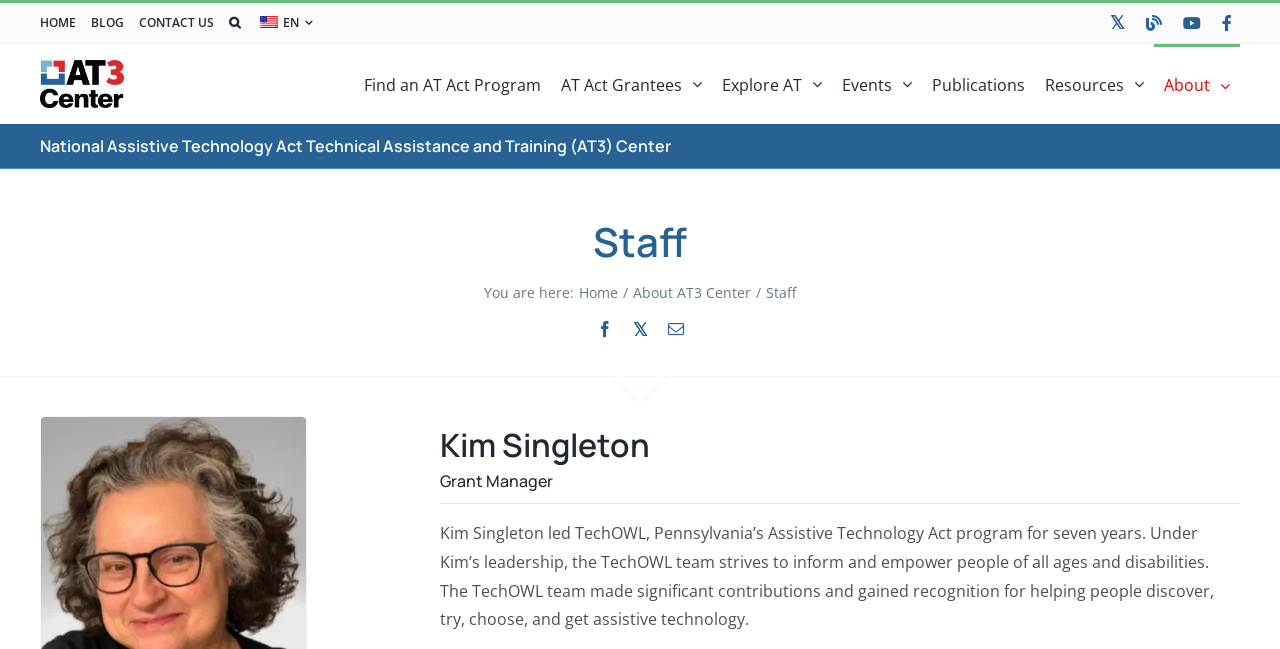Please determine the bounding box coordinates of the section I need to click to accomplish this instruction: "Click on the HOME link".

[0.031, 0.019, 0.059, 0.052]